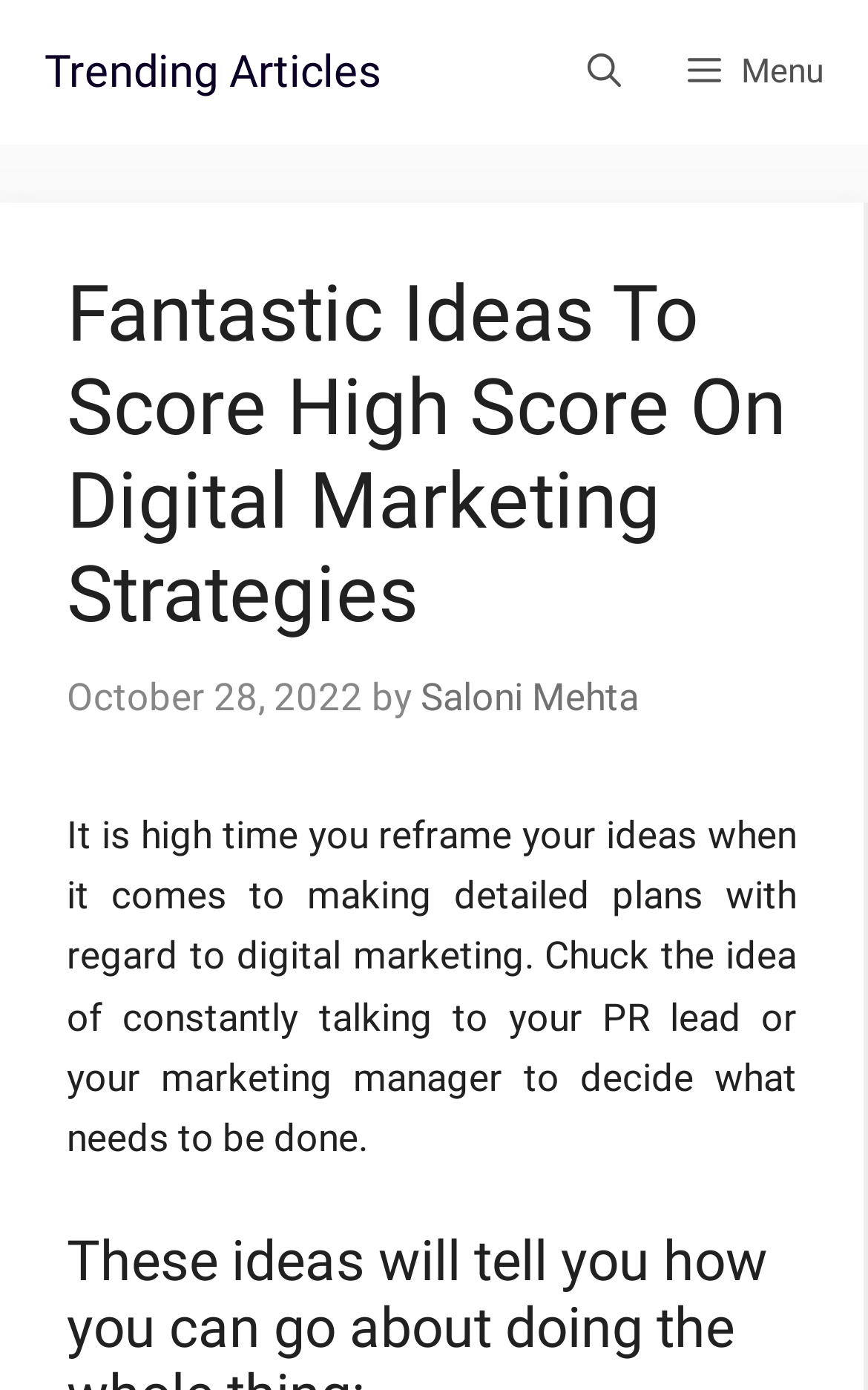Identify and provide the text of the main header on the webpage.

Fantastic Ideas To Score High Score On Digital Marketing Strategies